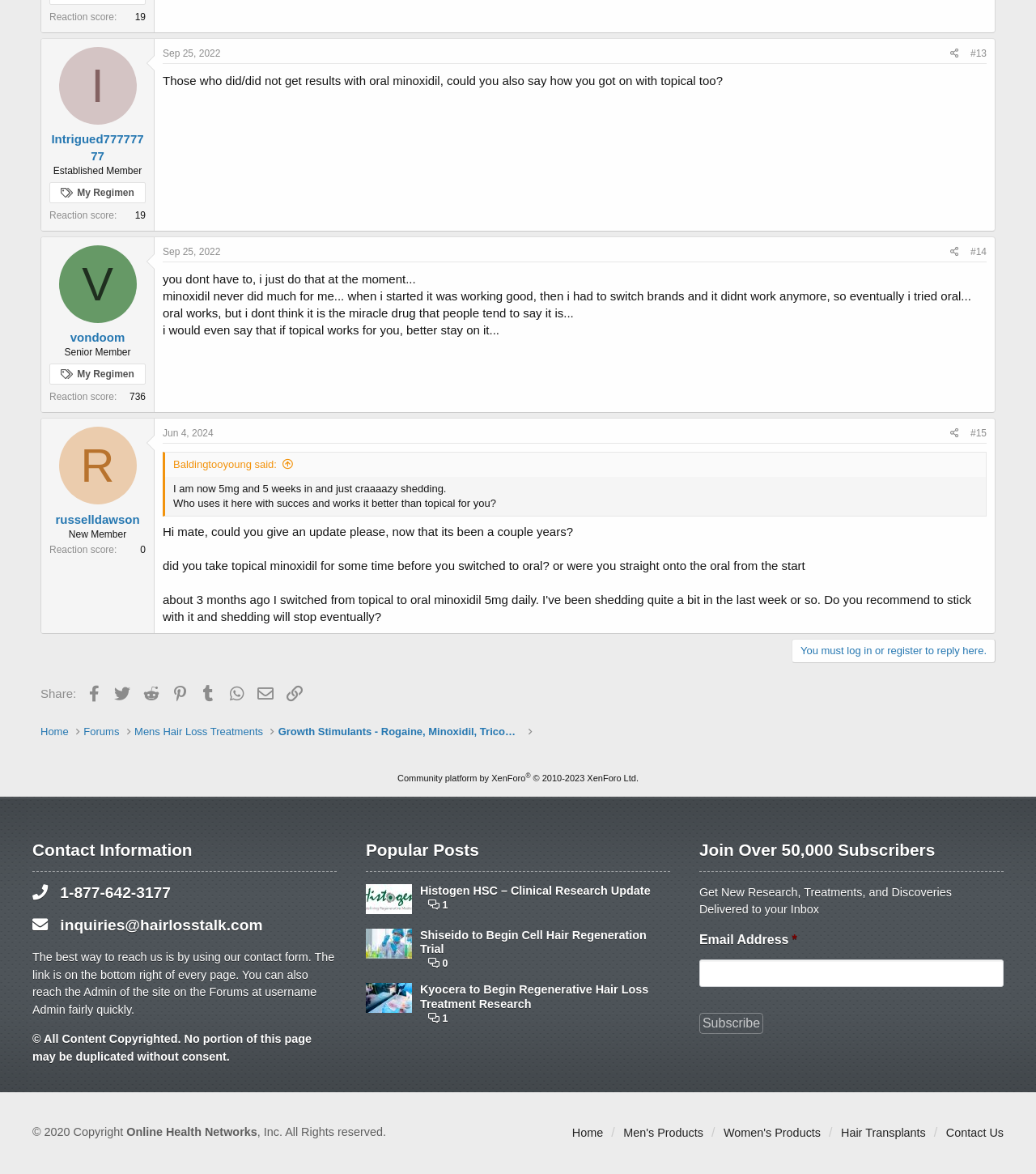With reference to the screenshot, provide a detailed response to the question below:
What is the username of the first poster?

The first poster's username can be found in the first article element, where it is written as a link and a heading. The username is 'Intrigued77777777'.